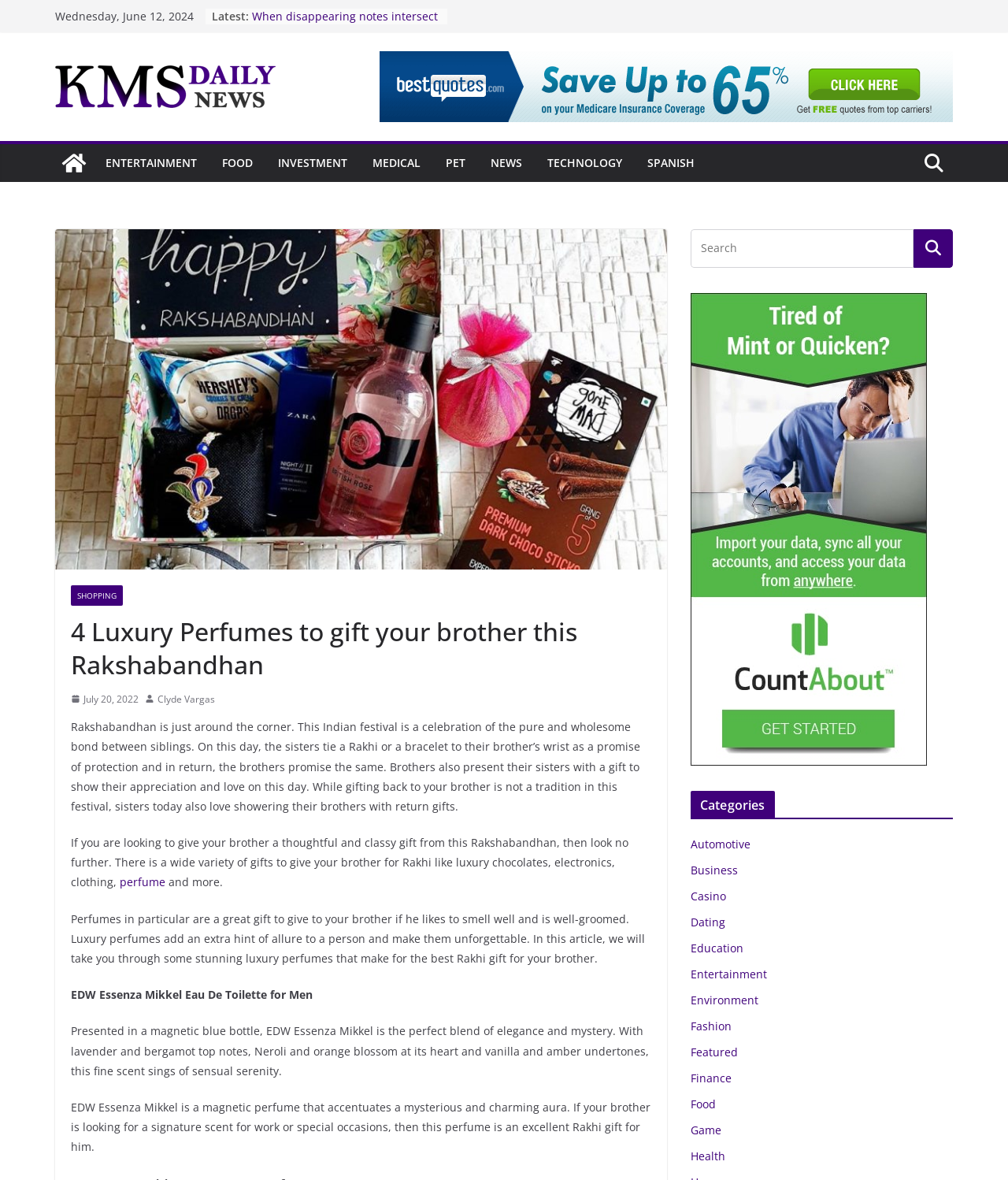Identify and extract the heading text of the webpage.

4 Luxury Perfumes to gift your brother this Rakshabandhan